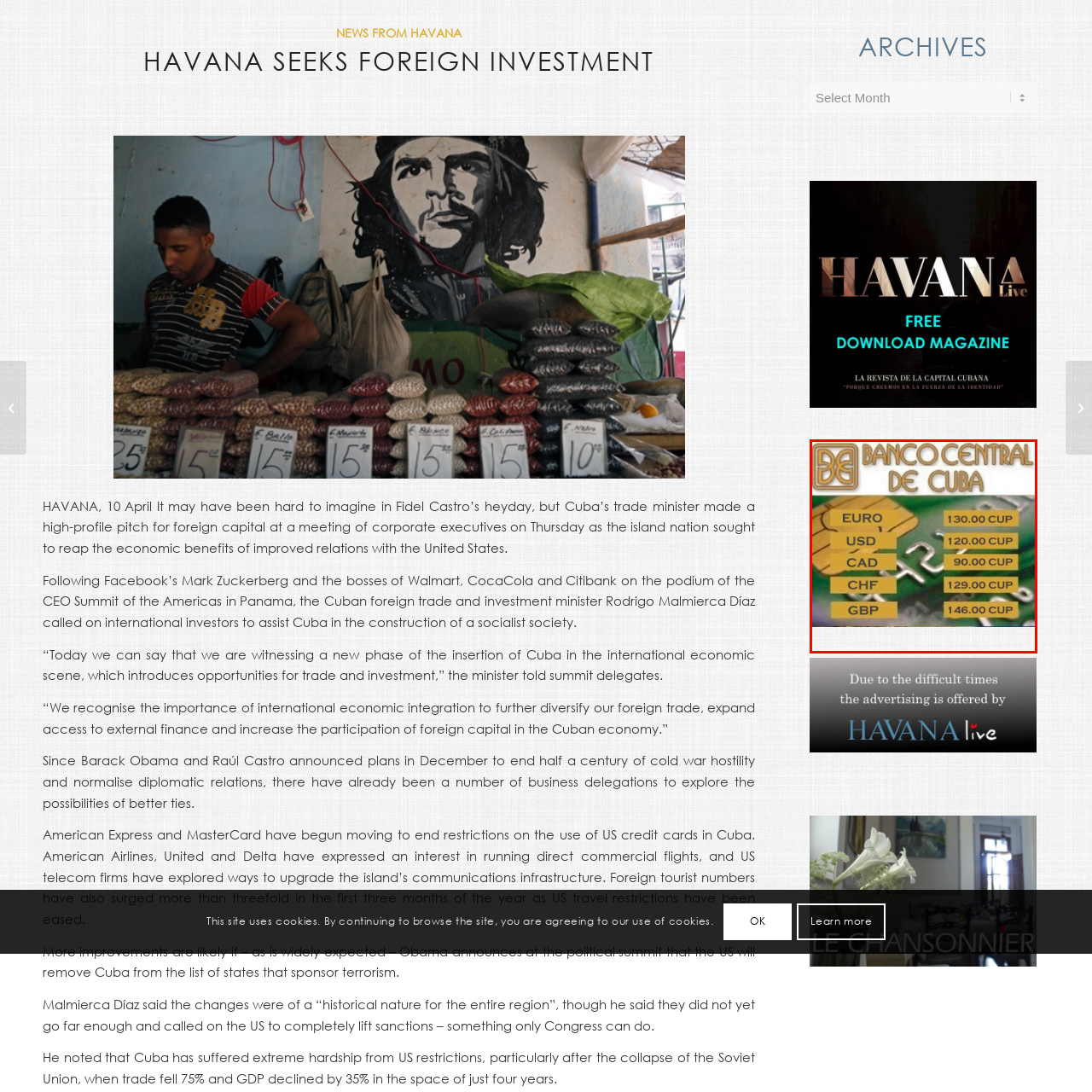Examine the content inside the red bounding box and offer a comprehensive answer to the following question using the details from the image: What is the purpose of the visualization?

The visualization provides essential information for individuals engaged in financial transactions or tourism in Cuba, reflecting the country's current economic landscape and currency conversion rates.